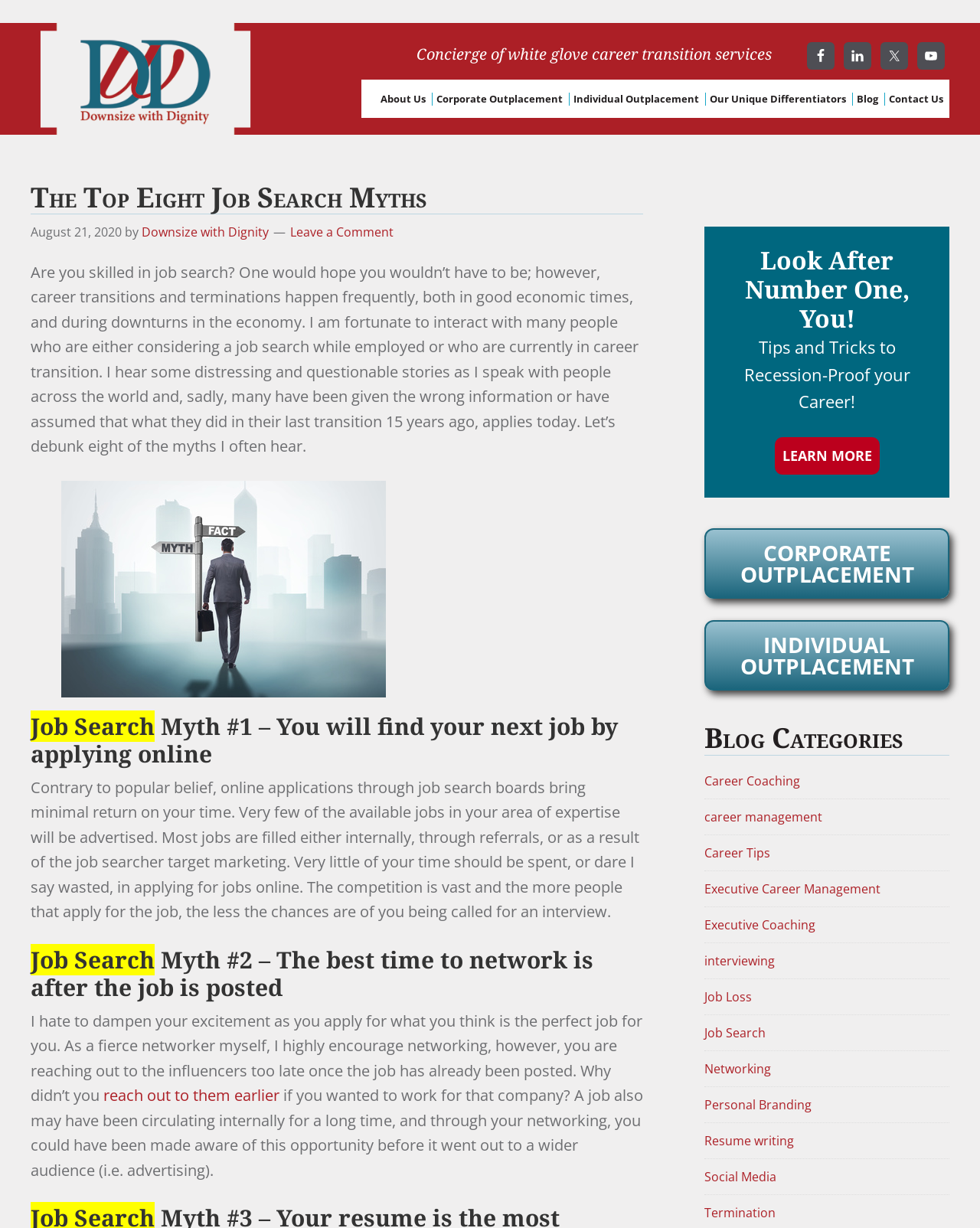What is the primary heading on this webpage?

The Top Eight Job Search Myths